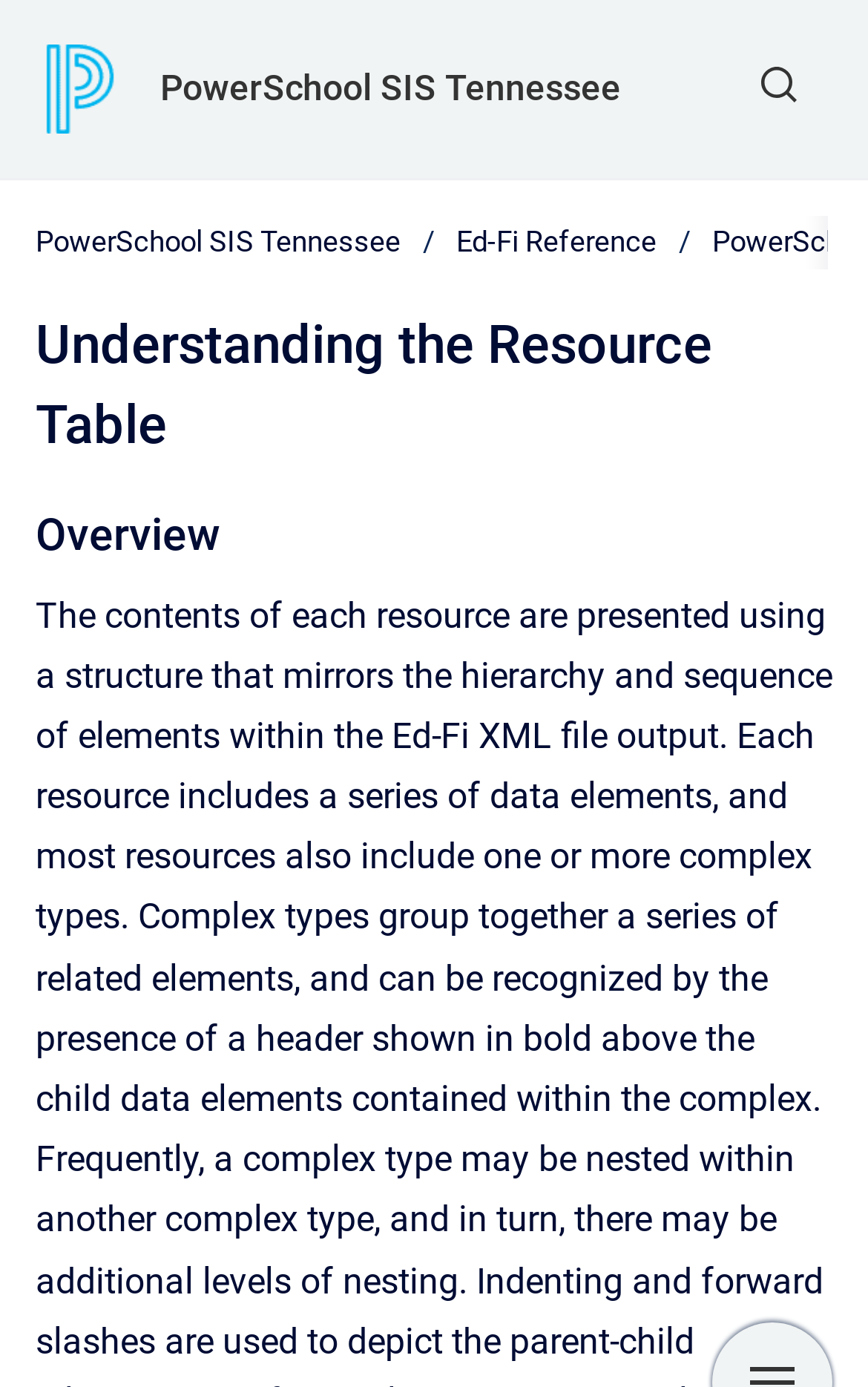Identify the bounding box for the UI element that is described as follows: "Ed-Fi Reference".

[0.526, 0.159, 0.756, 0.19]